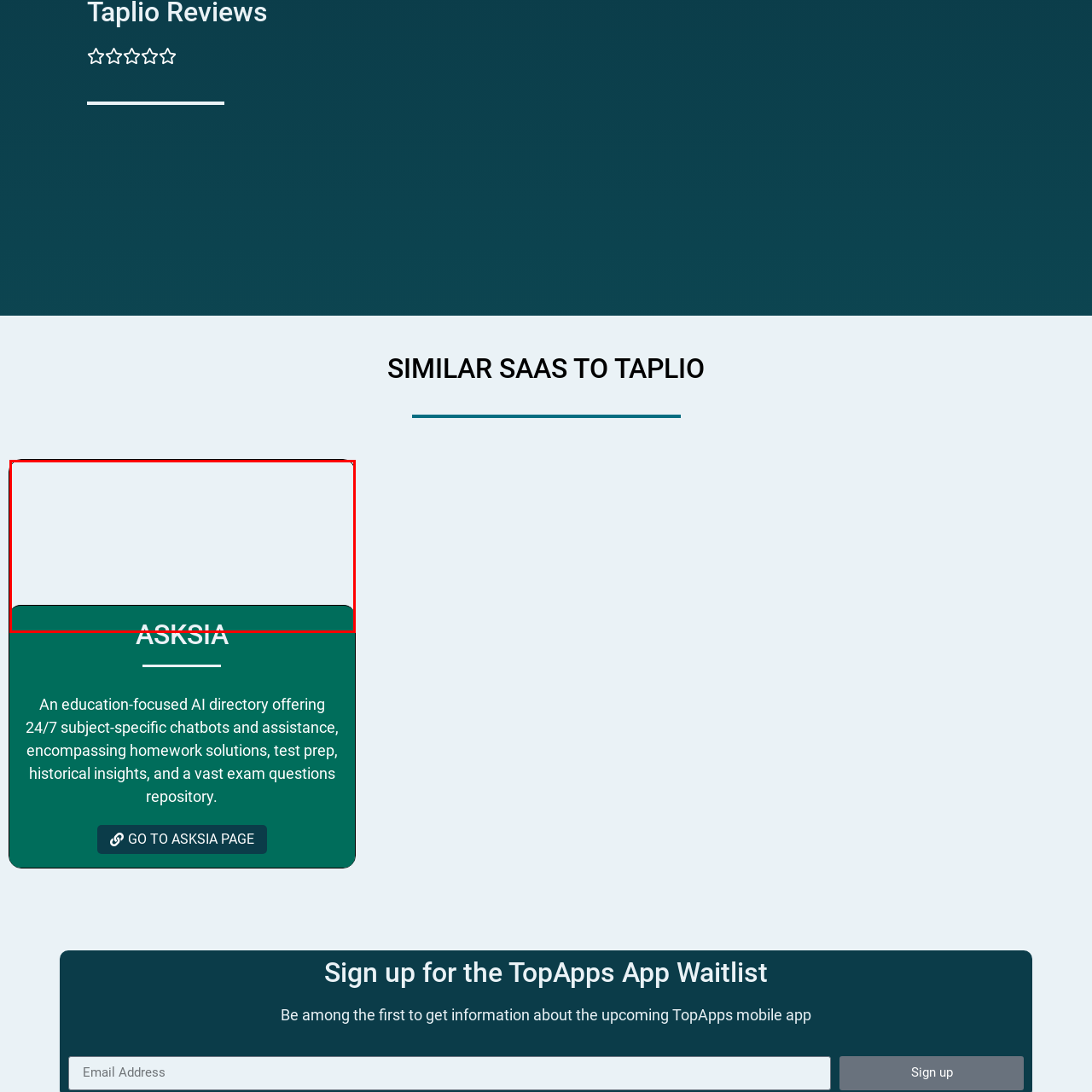What type of service does ASKSIA offer?
Pay attention to the image within the red bounding box and answer using just one word or a concise phrase.

SaaS